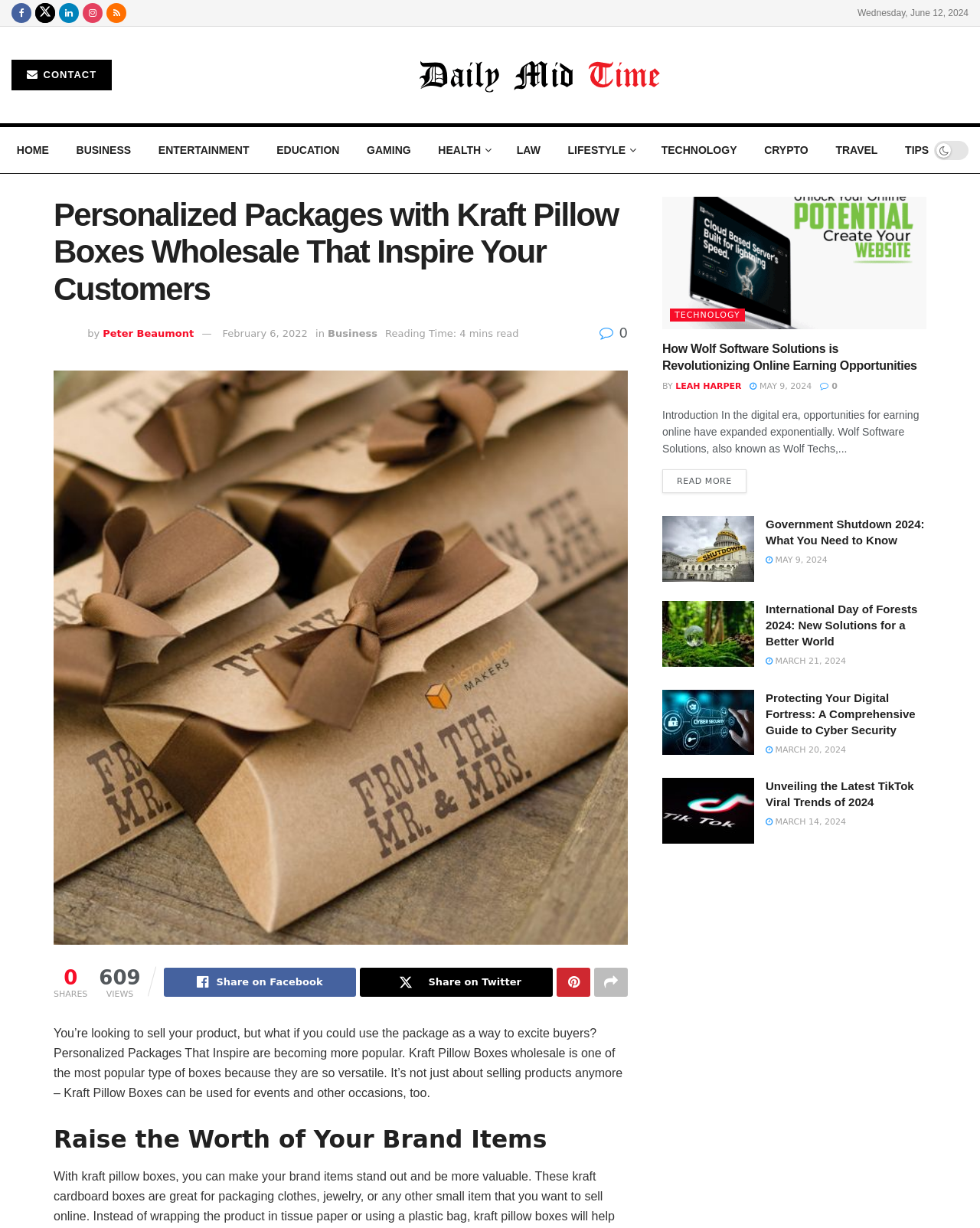Using the provided description: "Peter Beaumont", find the bounding box coordinates of the corresponding UI element. The output should be four float numbers between 0 and 1, in the format [left, top, right, bottom].

[0.105, 0.267, 0.198, 0.276]